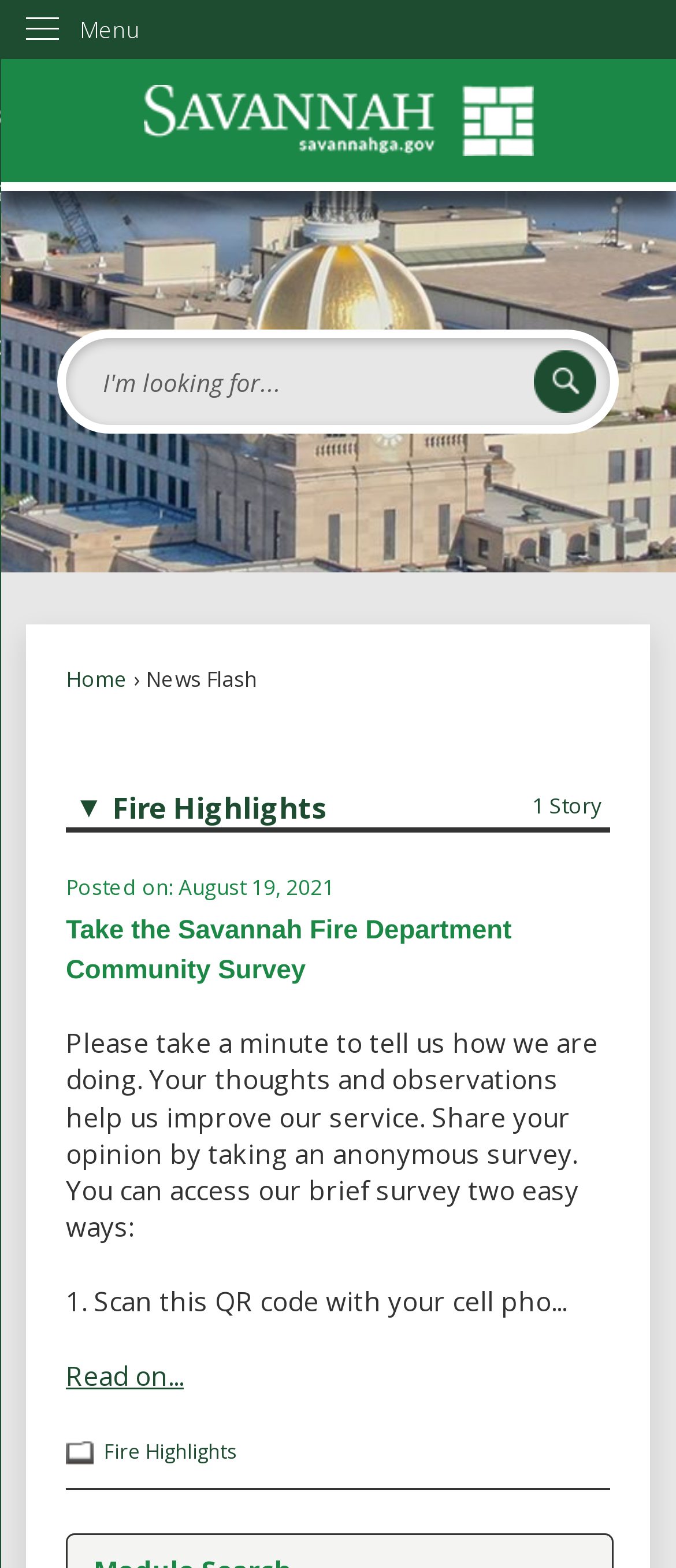What is the purpose of the survey?
Examine the image and give a concise answer in one word or a short phrase.

To improve service